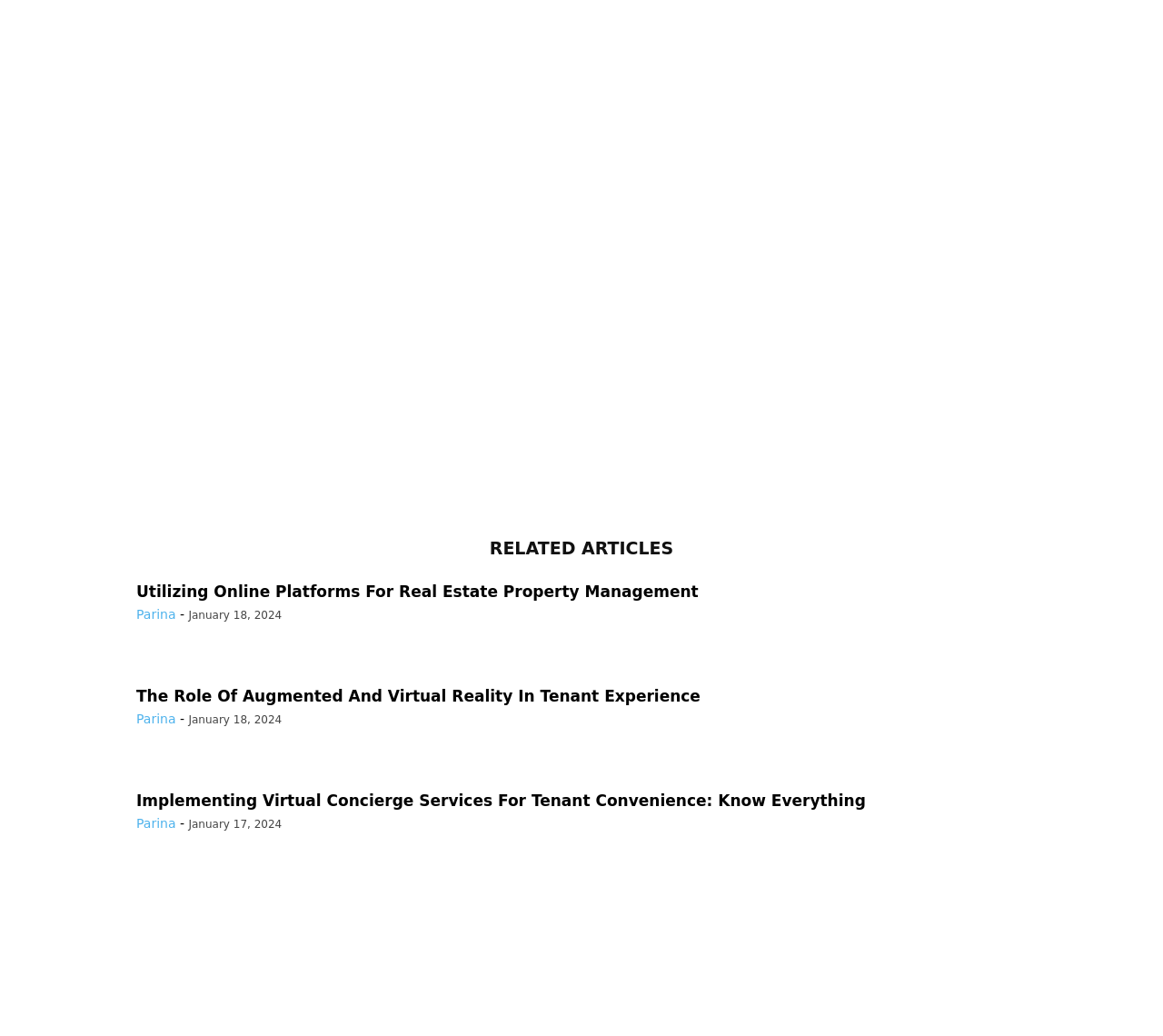Who is the author of the second article?
Using the screenshot, give a one-word or short phrase answer.

Parina